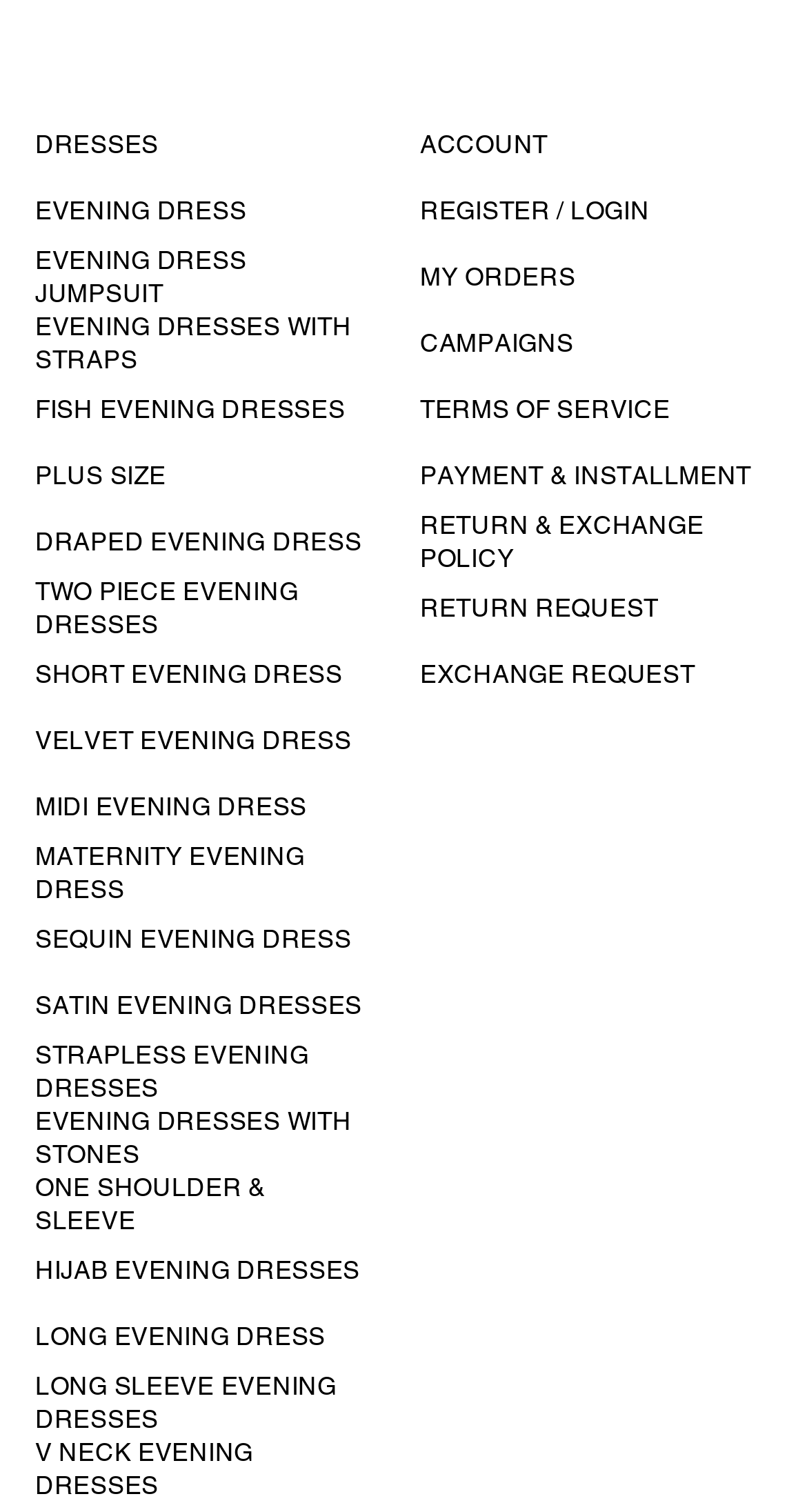Locate the bounding box coordinates of the area you need to click to fulfill this instruction: 'Browse evening dresses'. The coordinates must be in the form of four float numbers ranging from 0 to 1: [left, top, right, bottom].

[0.044, 0.118, 0.305, 0.162]